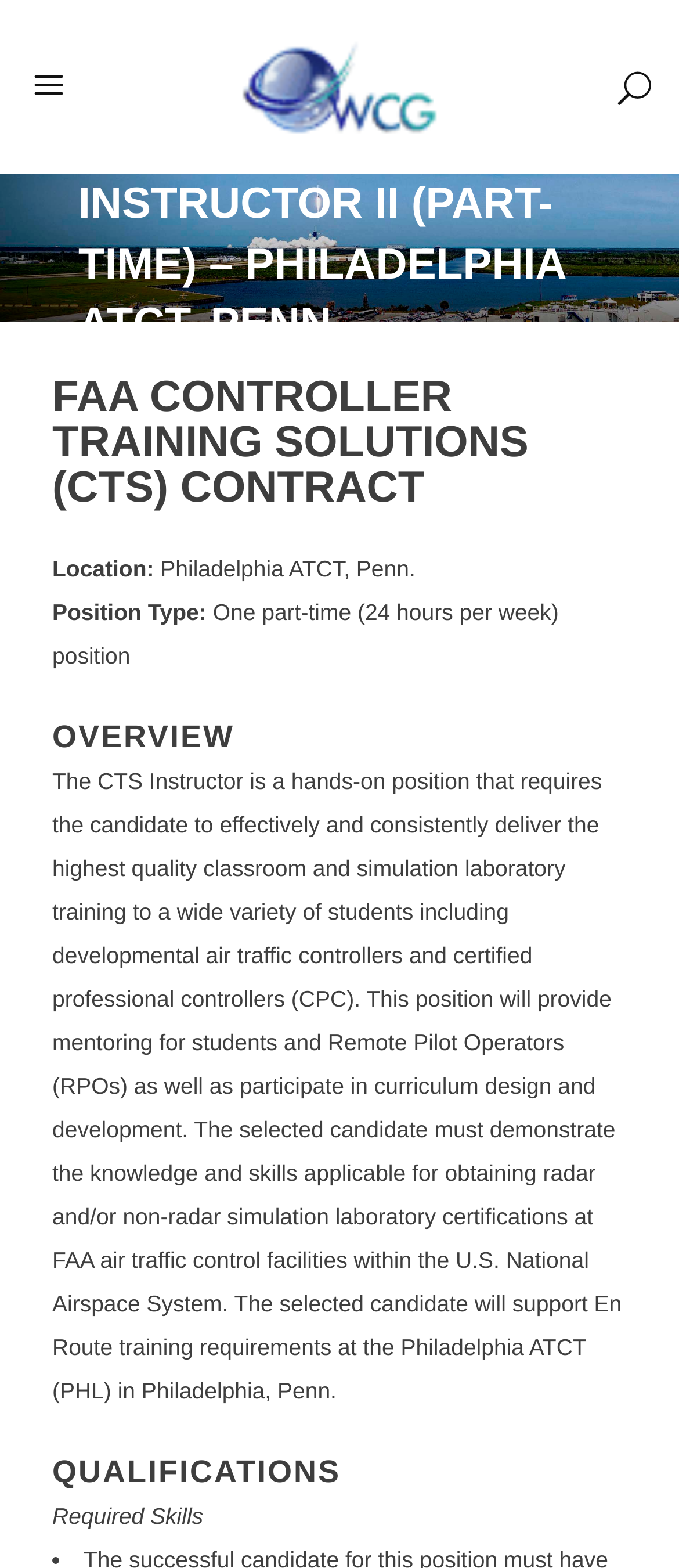Based on the image, provide a detailed response to the question:
What is required for the CTS Instructor position?

I found the answer by looking at the 'OVERVIEW' section, which mentions that the selected candidate must demonstrate the knowledge and skills applicable for obtaining radar and/or non-radar simulation laboratory certifications.